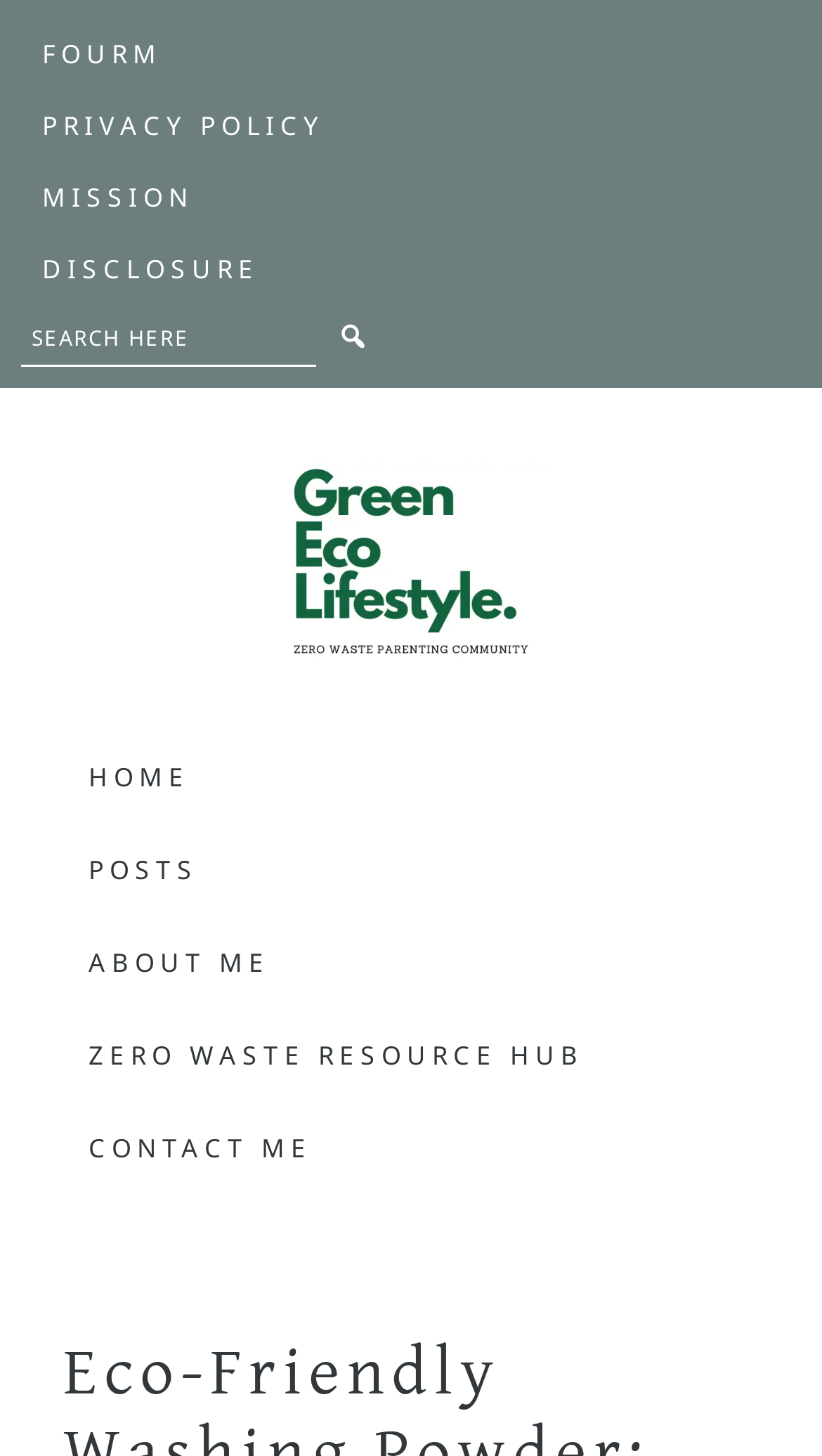Locate the bounding box coordinates of the element that should be clicked to fulfill the instruction: "Read the privacy policy".

[0.051, 0.078, 0.395, 0.098]